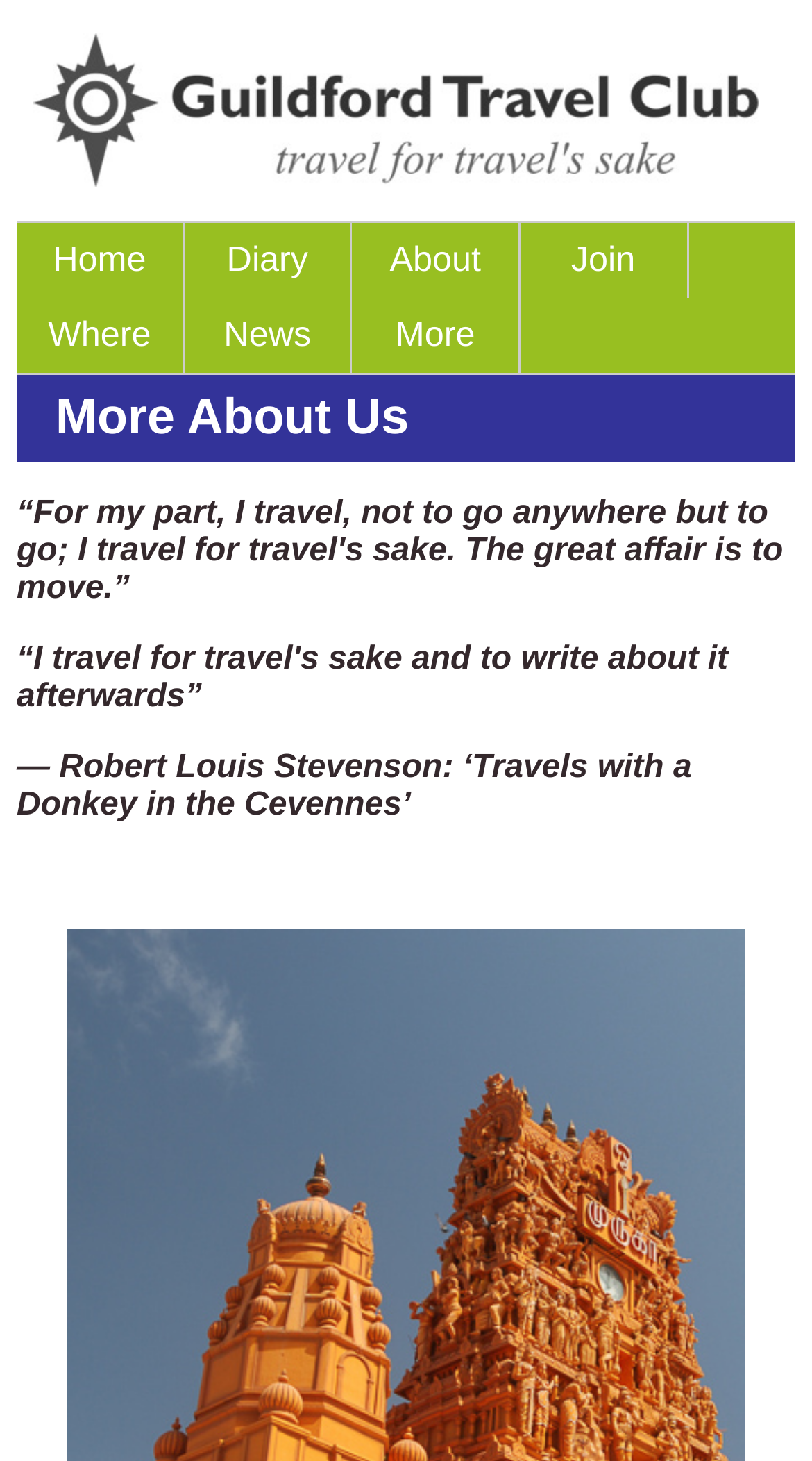What is the name of the travel club?
Please provide a comprehensive answer based on the details in the screenshot.

The name of the travel club can be found in the image element at the top of the page, which contains the text 'Guildford Travel Club'.